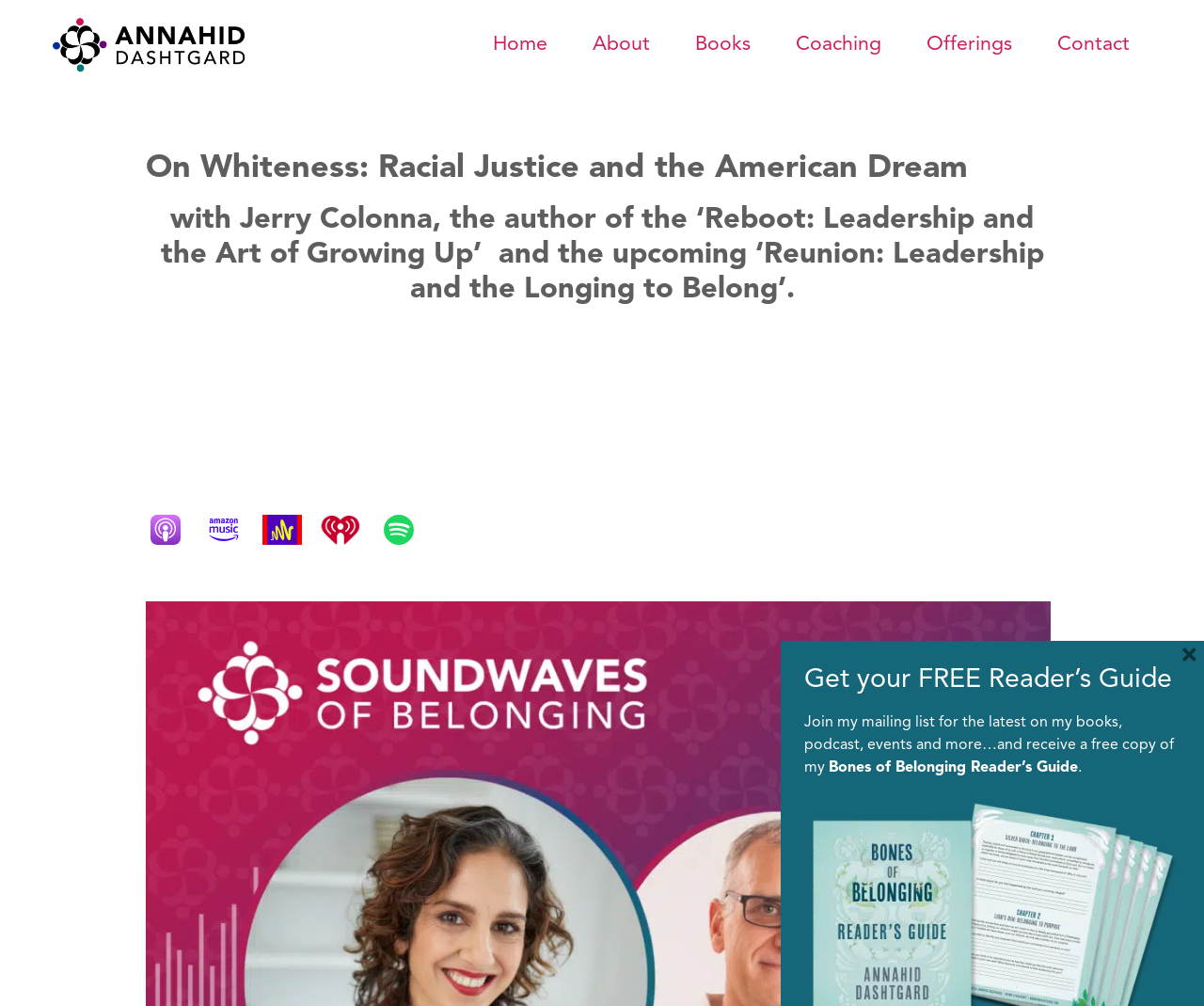What is the purpose of the 'close' button?
Please use the image to provide an in-depth answer to the question.

I inferred the purpose of the 'close' button by its location near the mailing list signup section and its typical functionality in web design, which is to close a popup or modal window.